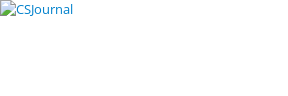What is the duration of the 10-Ball tournament?
Refer to the image and provide a one-word or short phrase answer.

July 5th to 7th